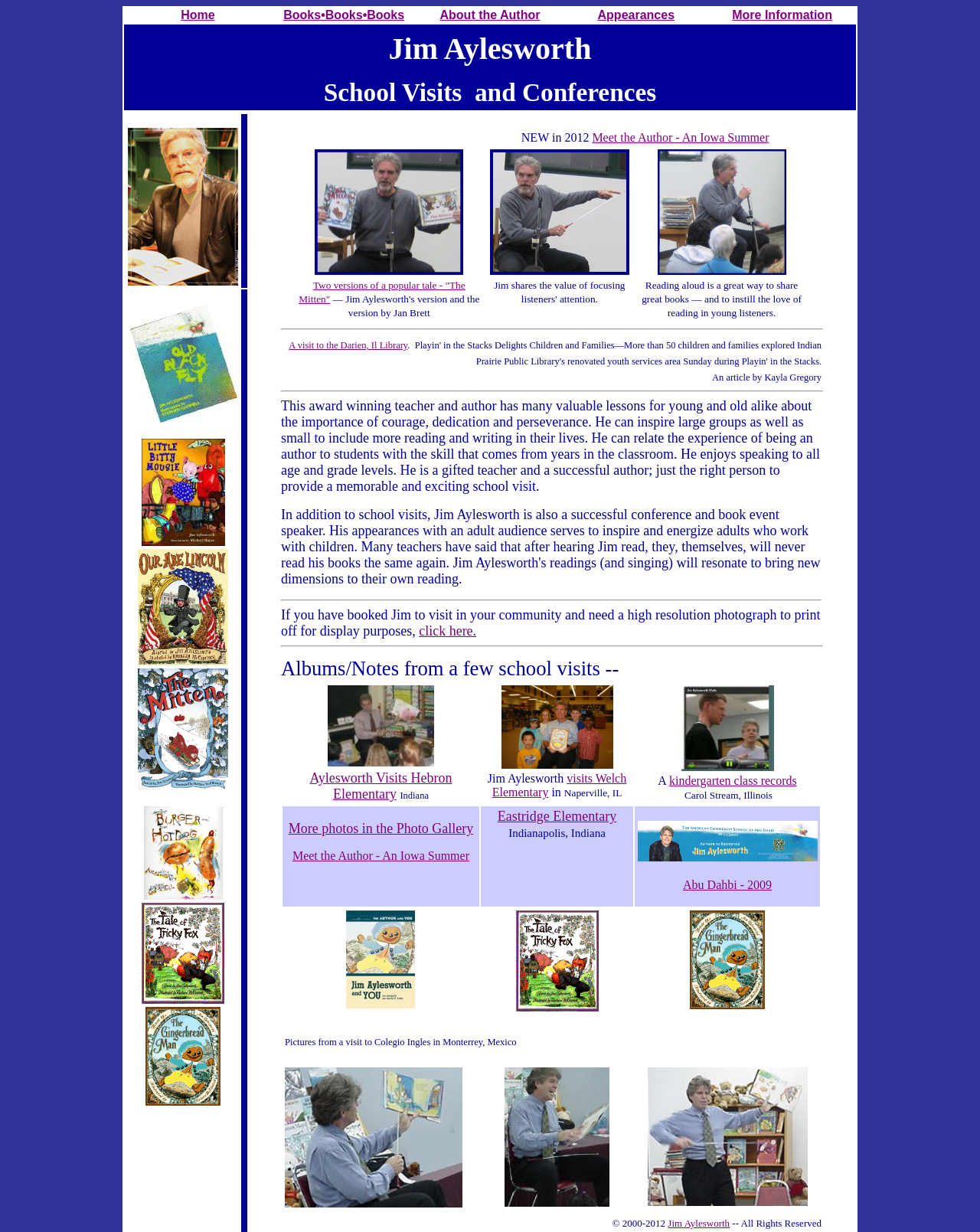What is the title of the book shown in the image?
Offer a detailed and full explanation in response to the question.

The image caption 'The Mitten by Jim Aylesworth' indicates that the title of the book is 'The Mitten'.